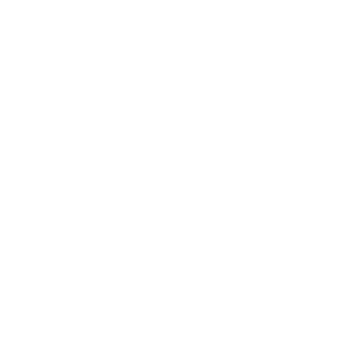Describe in detail everything you see in the image.

The image displays a sleek and modern icon representing an event venue or event management service. This icon likely symbolizes the expertise and resources available for planning various types of events, reflecting on the importance of selecting the right venue to suit specific requirements. Surrounding contextual information emphasizes the significance of tailored event solutions, addressing diverse needs such as technical setup, seating arrangements, and overall ambience. The message highlights MCM's commitment to transparent pricing and bespoke services, reassuring clients of their capability to create memorable events in Whitehall.